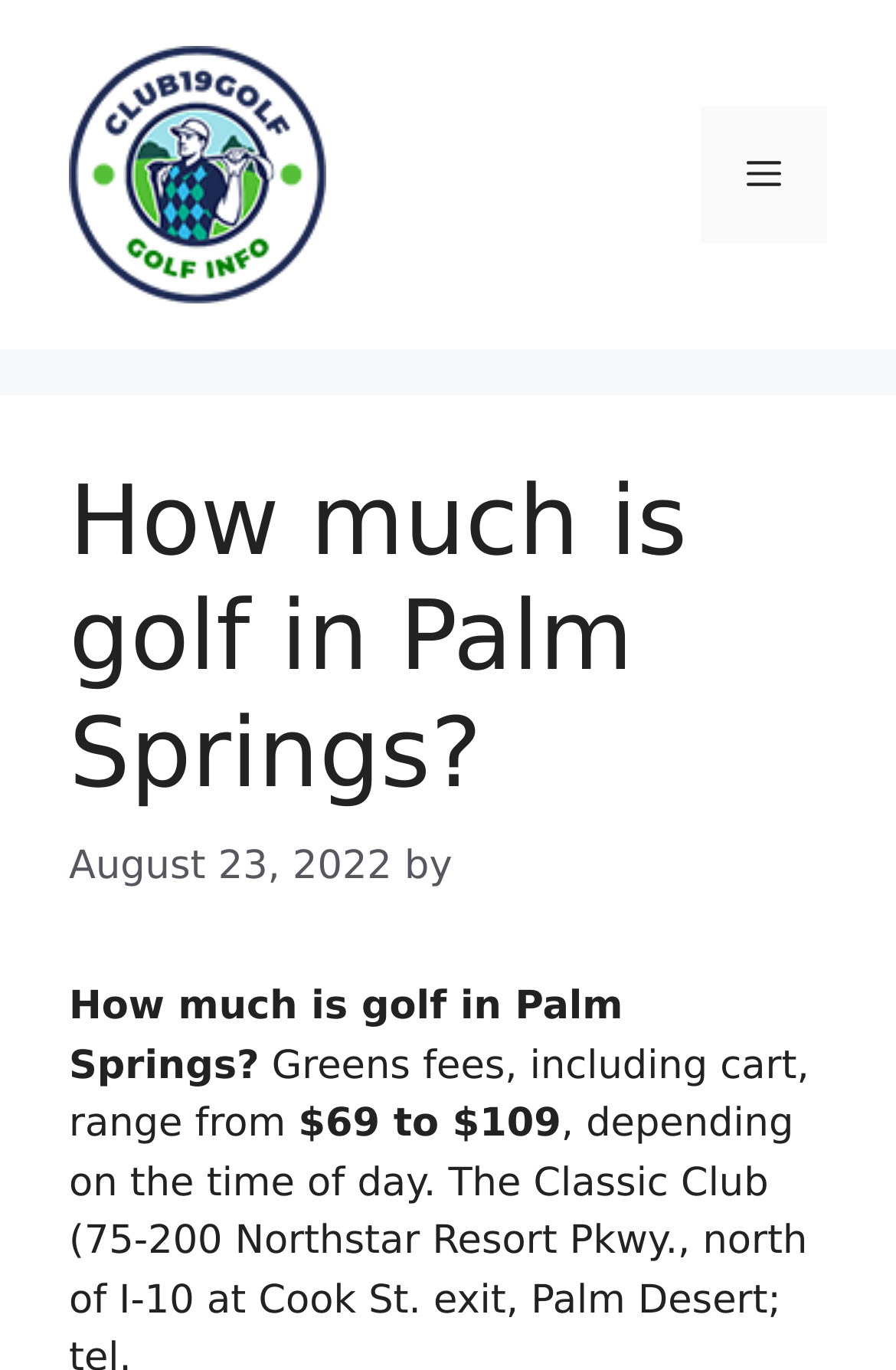Please answer the following question using a single word or phrase: 
What is the purpose of the button in the top-right corner?

Menu